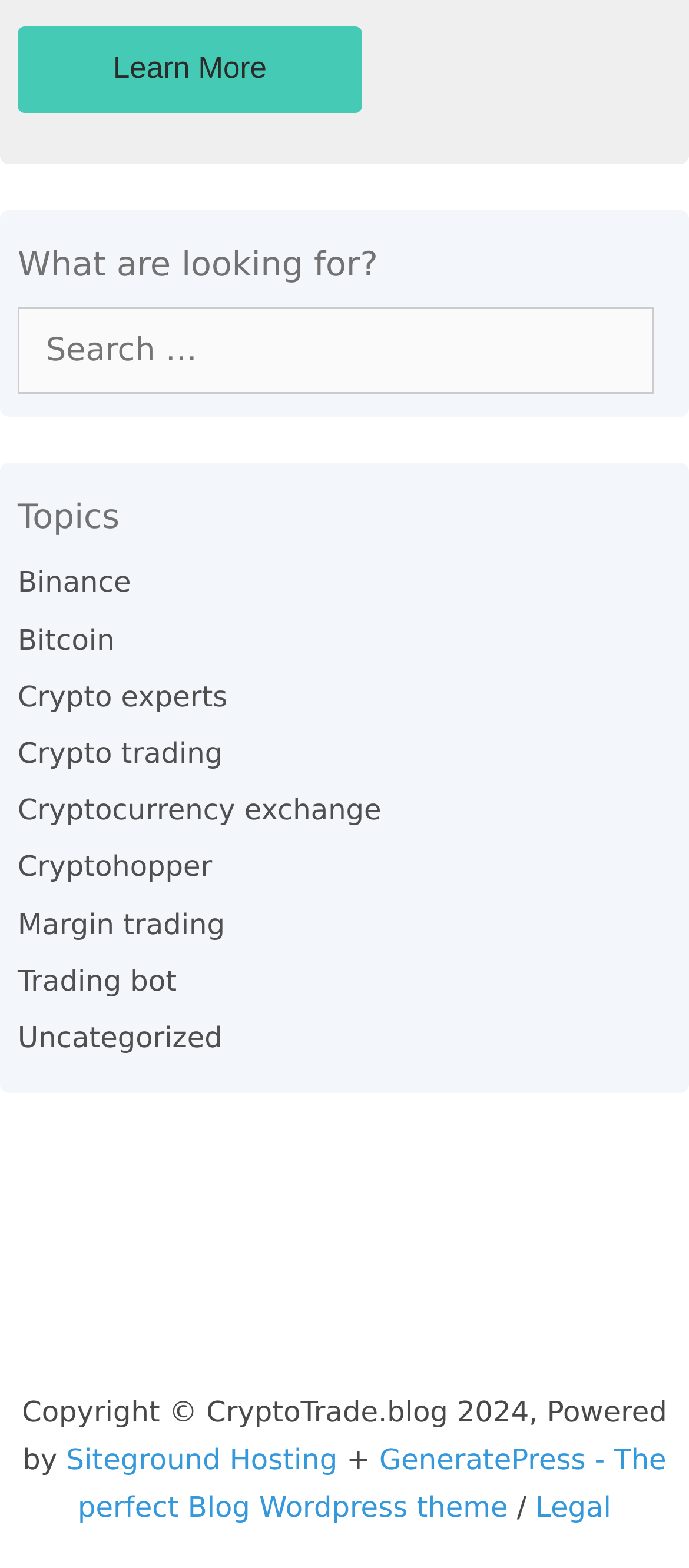Determine the bounding box coordinates of the clickable element necessary to fulfill the instruction: "Search for something". Provide the coordinates as four float numbers within the 0 to 1 range, i.e., [left, top, right, bottom].

[0.026, 0.196, 0.949, 0.251]